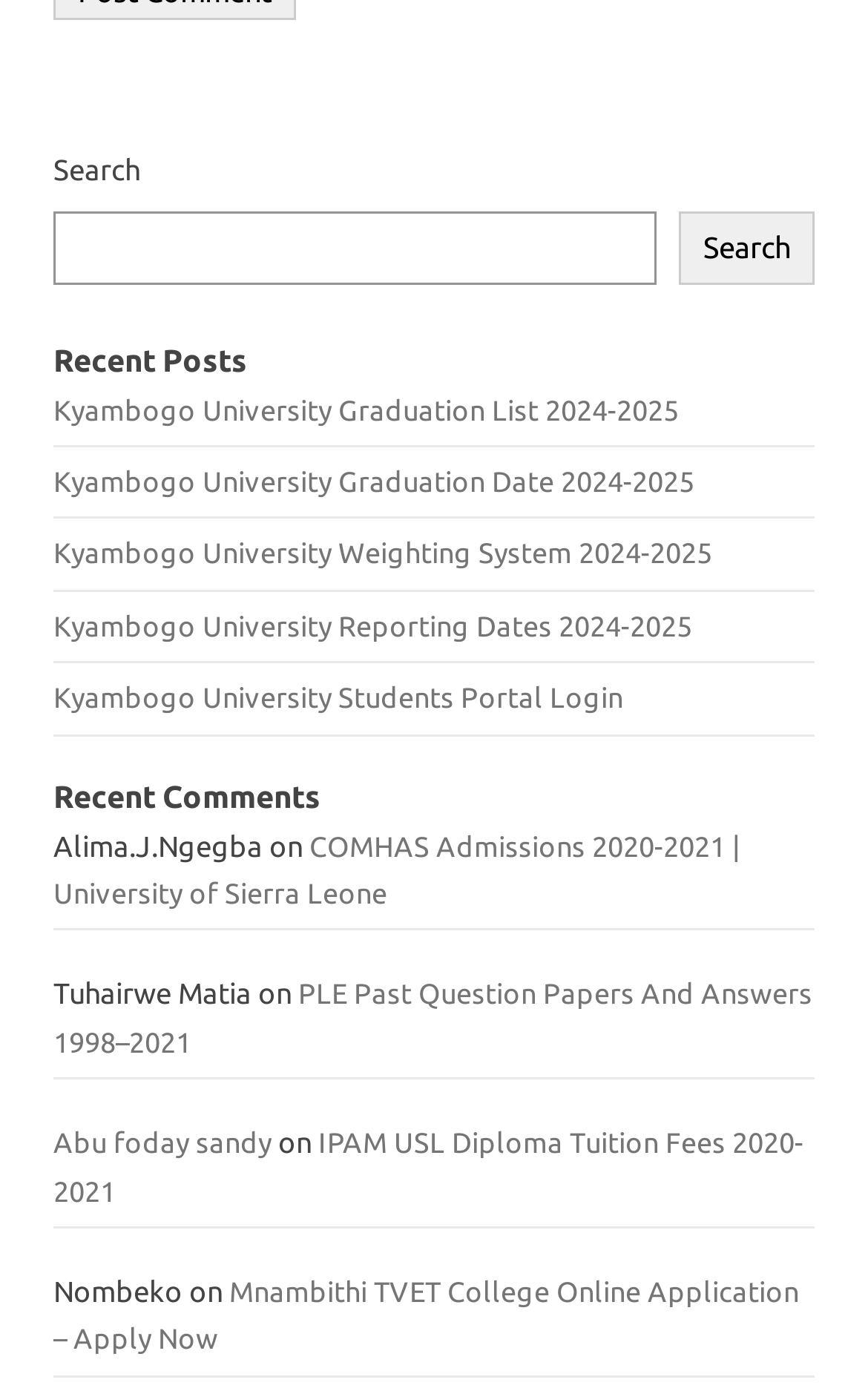Please find the bounding box for the following UI element description. Provide the coordinates in (top-left x, top-left y, bottom-right x, bottom-right y) format, with values between 0 and 1: Kyambogo University Weighting System 2024-2025

[0.062, 0.386, 0.821, 0.409]